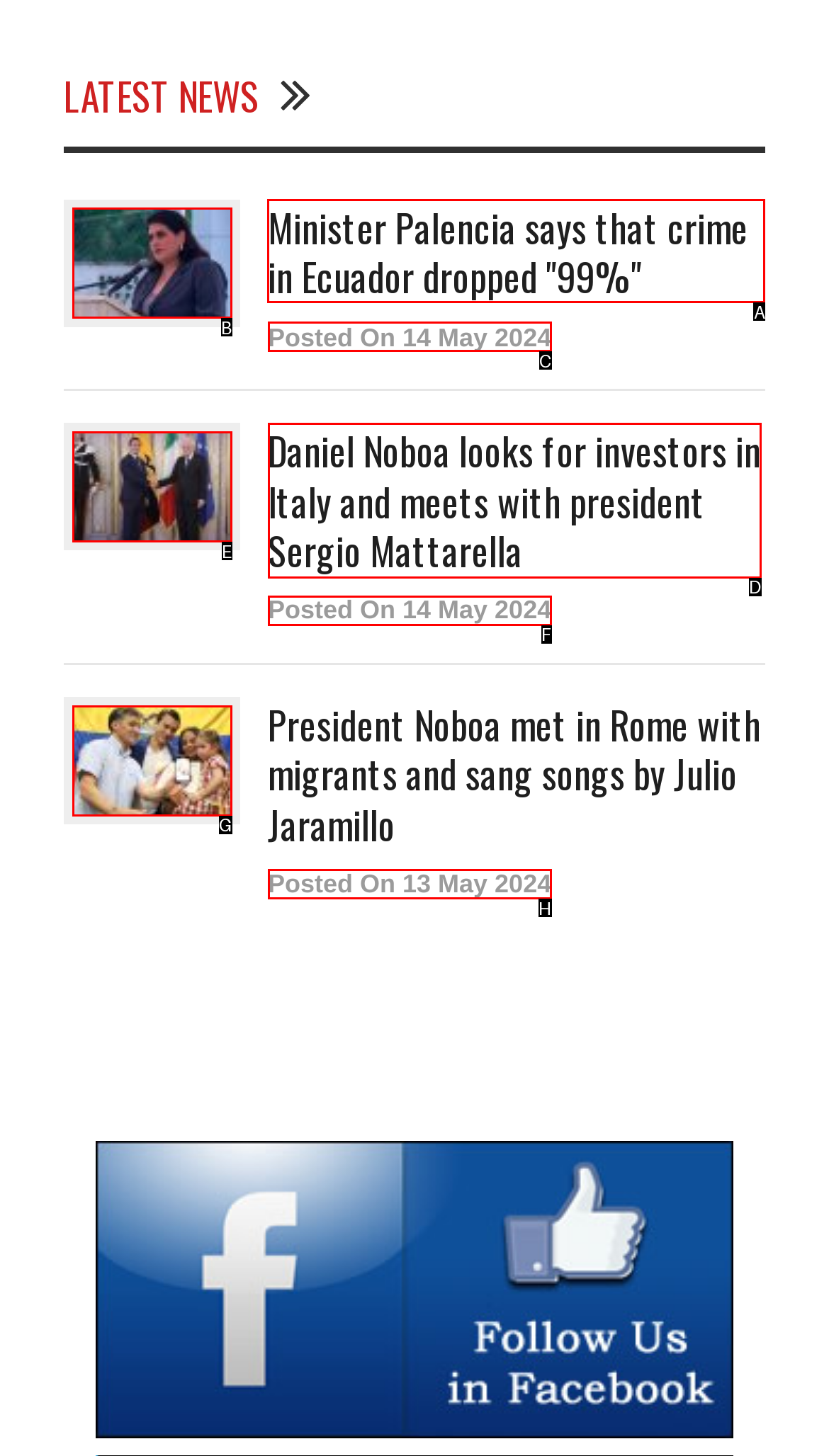To execute the task: Read latest news about Minister Palencia, which one of the highlighted HTML elements should be clicked? Answer with the option's letter from the choices provided.

A